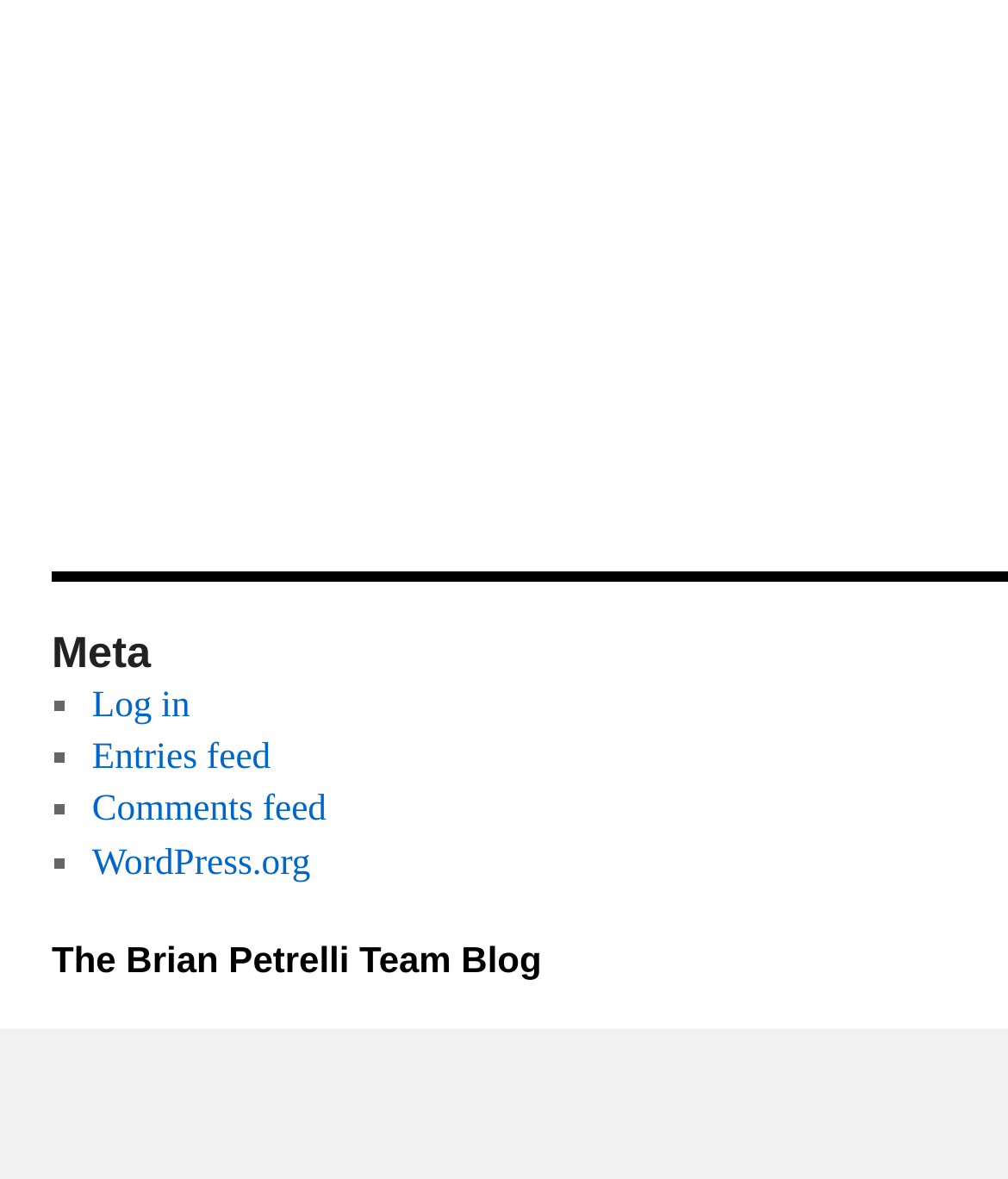Using the element description provided, determine the bounding box coordinates in the format (top-left x, top-left y, bottom-right x, bottom-right y). Ensure that all values are floating point numbers between 0 and 1. Element description: The Brian Petrelli Team Blog

[0.051, 0.879, 0.537, 0.914]